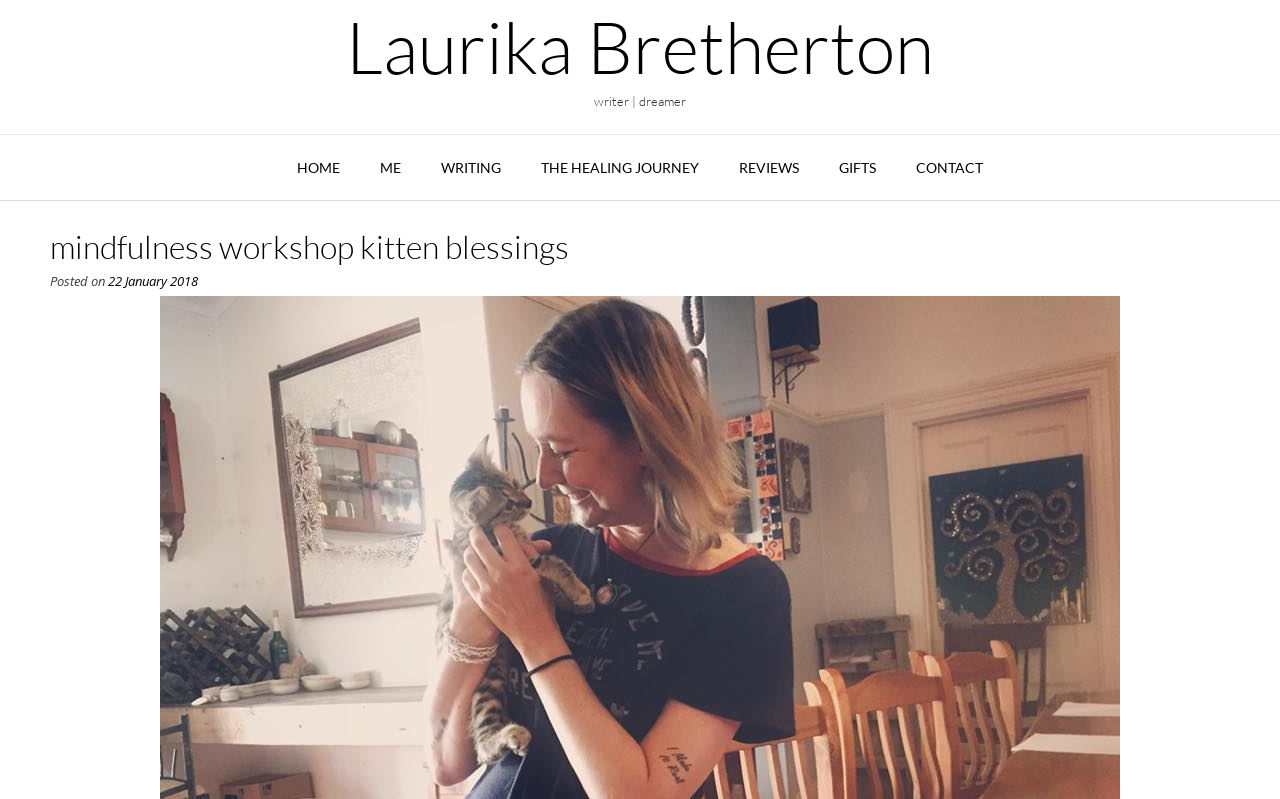Locate the bounding box coordinates of the clickable area to execute the instruction: "read about the healing journey". Provide the coordinates as four float numbers between 0 and 1, represented as [left, top, right, bottom].

[0.407, 0.168, 0.562, 0.251]